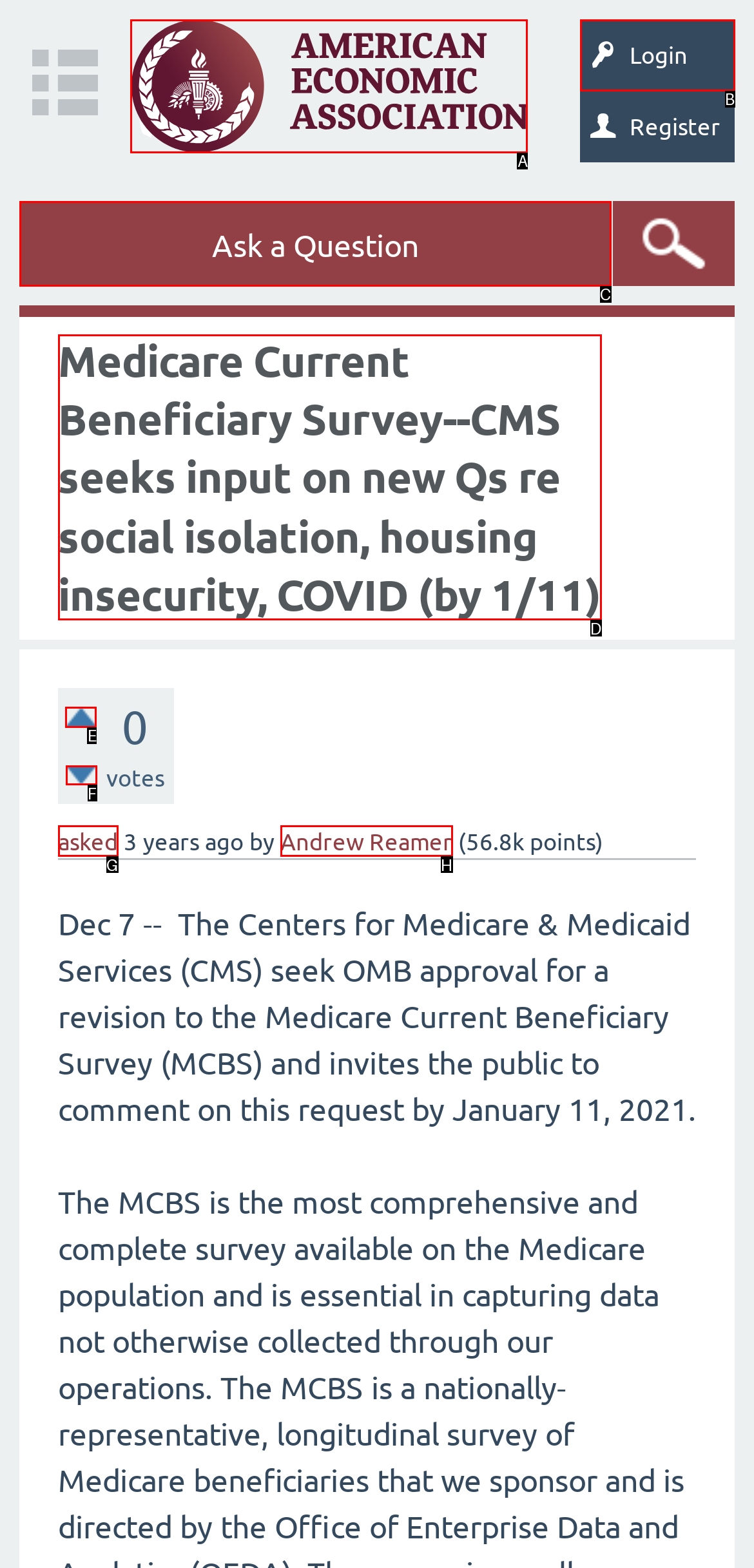Identify the appropriate lettered option to execute the following task: Expand the content
Respond with the letter of the selected choice.

E